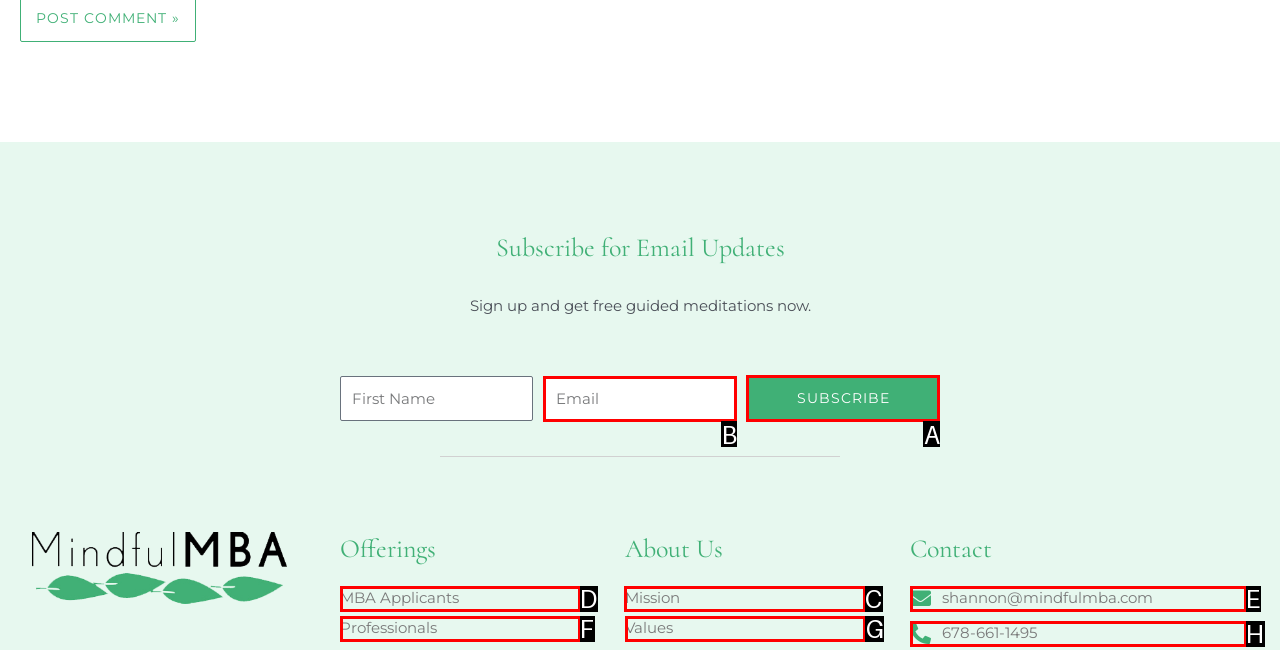Pick the right letter to click to achieve the task: Learn about the mission
Answer with the letter of the correct option directly.

C